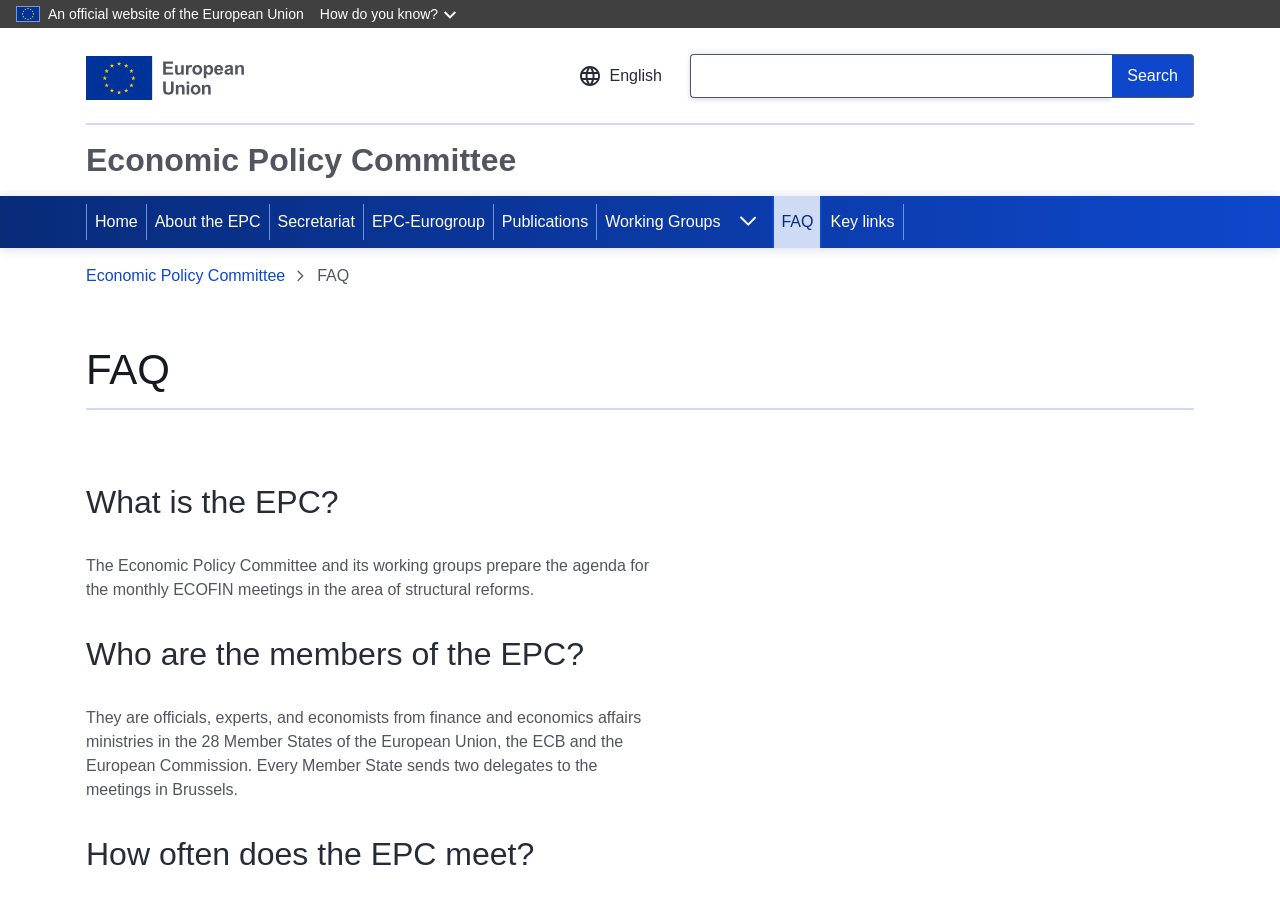Summarize the webpage with a detailed and informative caption.

The webpage is about the FAQ section of the European Union's website. At the top left, there is a link to skip to the main content. Next to it, there is a static text stating that it is an official website of the European Union. A button to expand a dropdown menu is located on the top right, labeled "How do you know?".

Below the top section, there is a horizontal navigation bar with links to the home page, a European Union flag icon, and a button to change the language, which is currently set to English. On the right side of the navigation bar, there is a search box with a search button.

Under the navigation bar, there is a section with a static text "Economic Policy Committee" on the left side. On the right side, there is a site navigation menu with links to various sections, including Home, About the EPC, Secretariat, and others.

Below the site navigation menu, there is a section with a heading "FAQ" and a subheading "You are here:". This section contains a series of questions and answers, including "What is the EPC?", "Who are the members of the EPC?", and "How often does the EPC meet?". Each question is a heading, followed by a static text providing the answer.